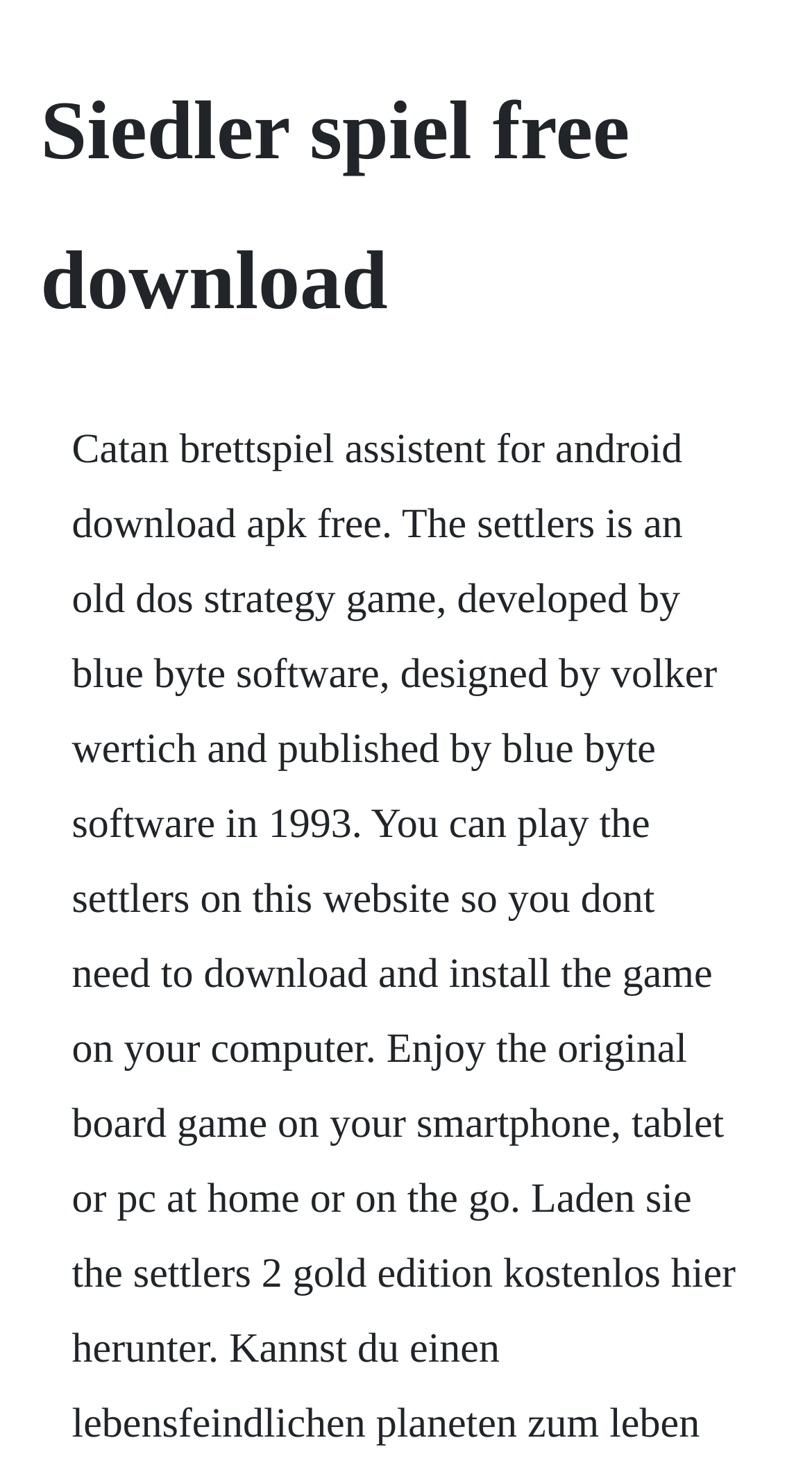Extract the heading text from the webpage.

Siedler spiel free download